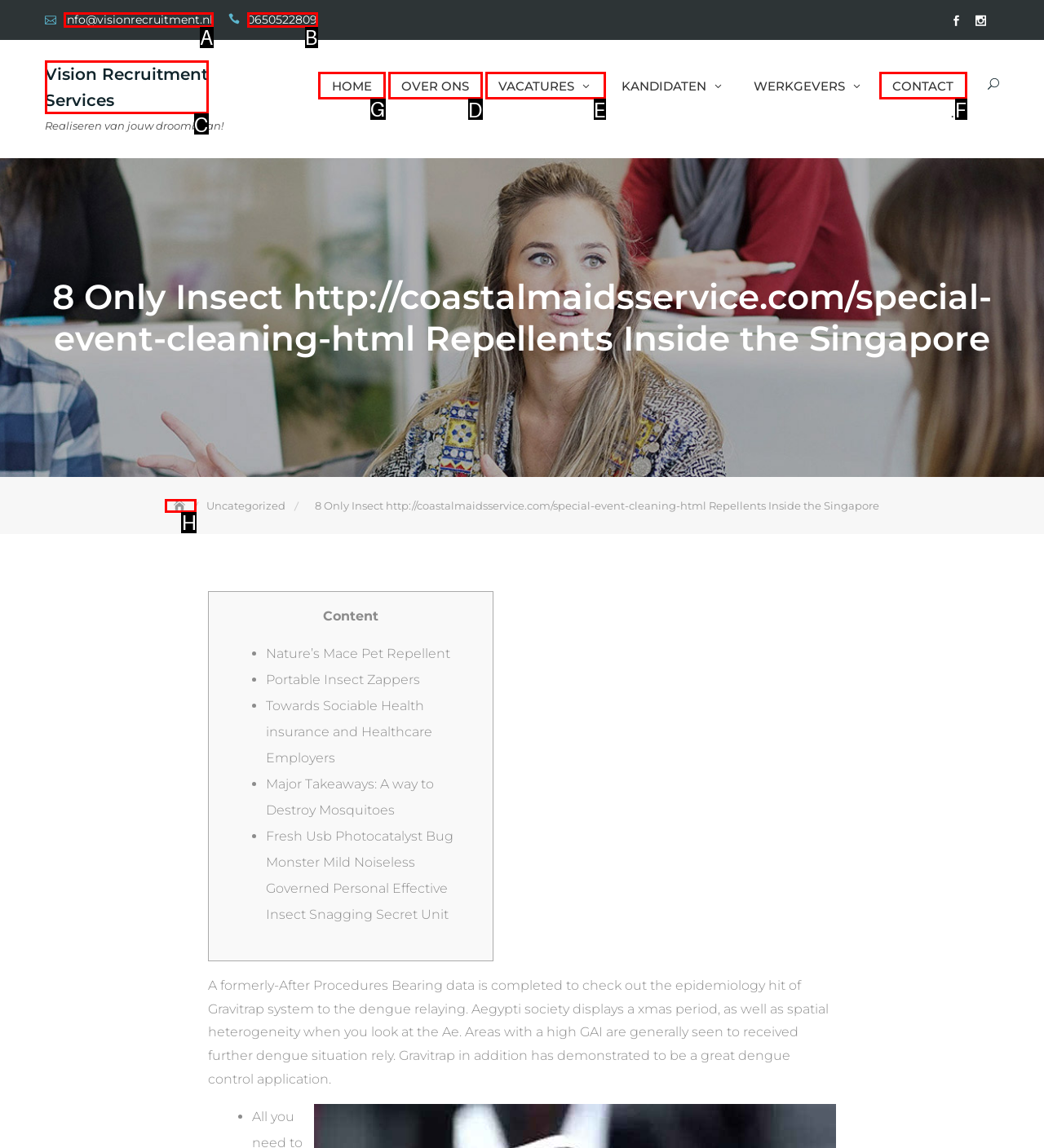Identify which lettered option to click to carry out the task: Go to the HOME page. Provide the letter as your answer.

G